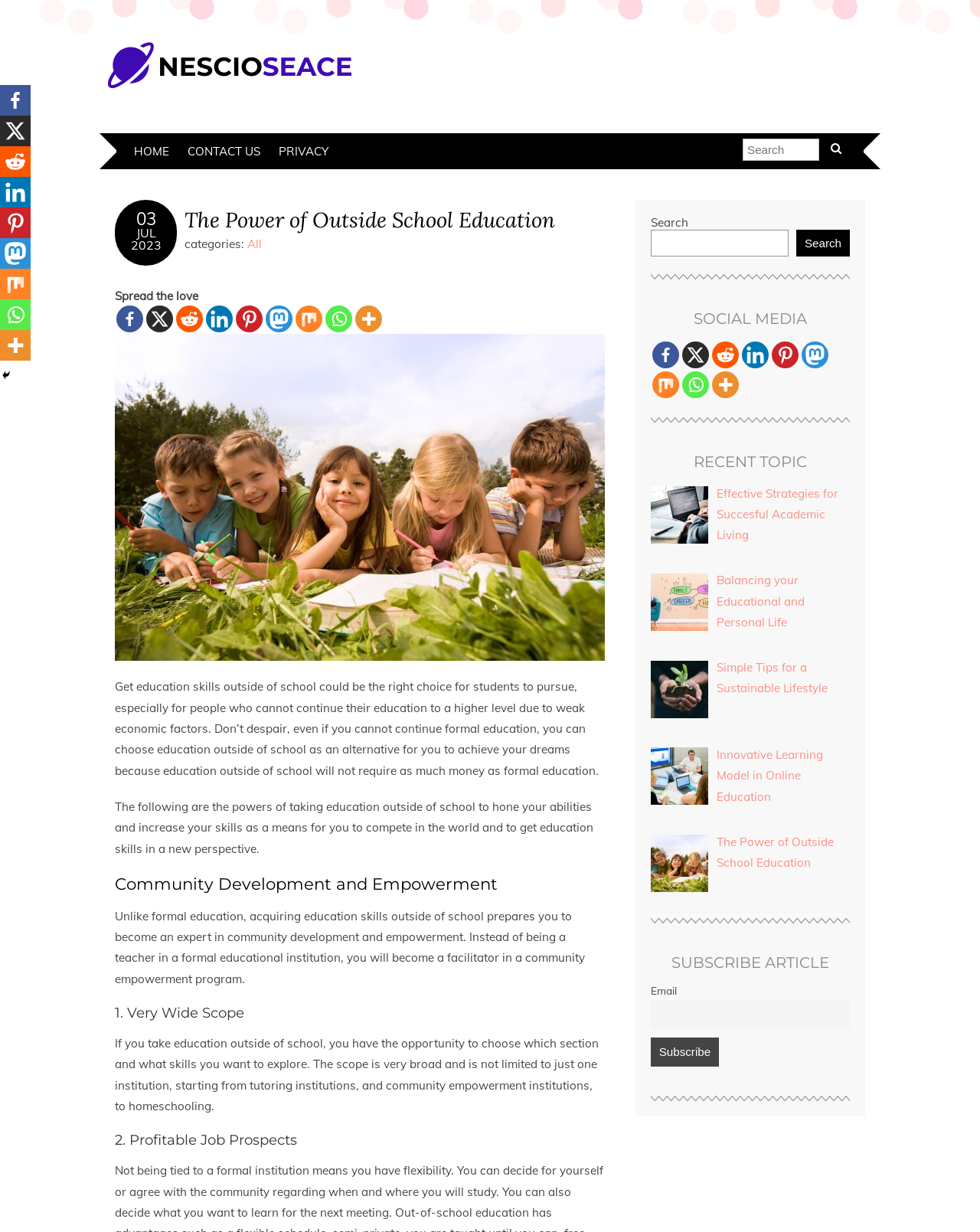Please respond in a single word or phrase: 
What are the social media platforms listed?

Facebook, X, Reddit, Linkedin, Pinterest, Mastodon, Mix, Whatsapp, More